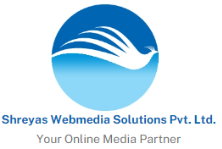Using the information shown in the image, answer the question with as much detail as possible: What is the company's role according to the tagline?

The tagline 'Your Online Media Partner' emphasizes the company's role in providing digital media services, which is clearly stated in the caption, indicating the company's expertise in online solutions and media partnerships.